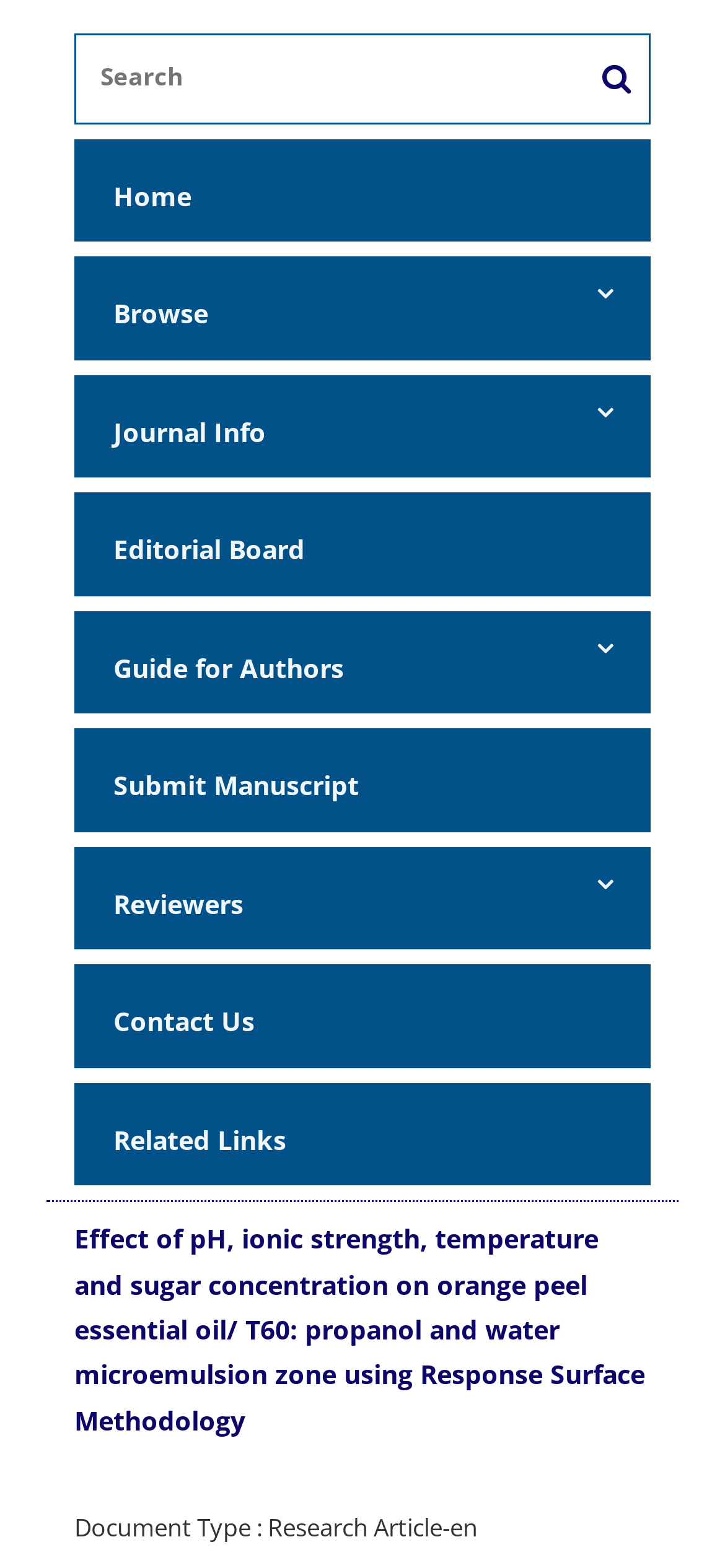Provide the bounding box coordinates for the UI element that is described by this text: "Reviewers". The coordinates should be in the form of four float numbers between 0 and 1: [left, top, right, bottom].

[0.136, 0.555, 0.79, 0.598]